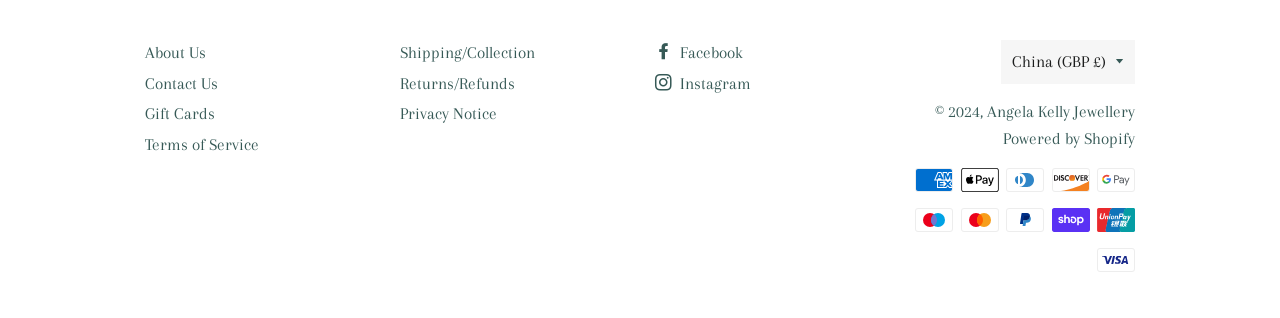Please determine the bounding box coordinates of the element to click on in order to accomplish the following task: "Visit Facebook page". Ensure the coordinates are four float numbers ranging from 0 to 1, i.e., [left, top, right, bottom].

[0.512, 0.135, 0.58, 0.194]